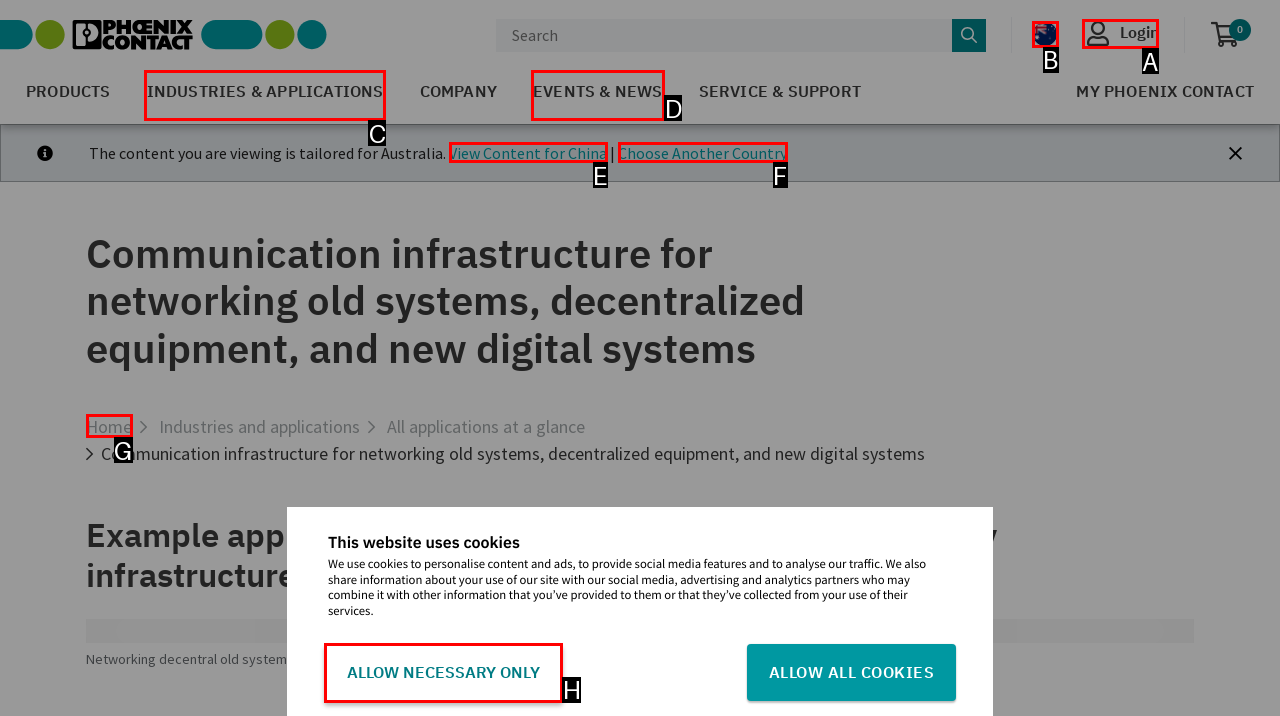Determine which HTML element to click on in order to complete the action: Login.
Reply with the letter of the selected option.

A